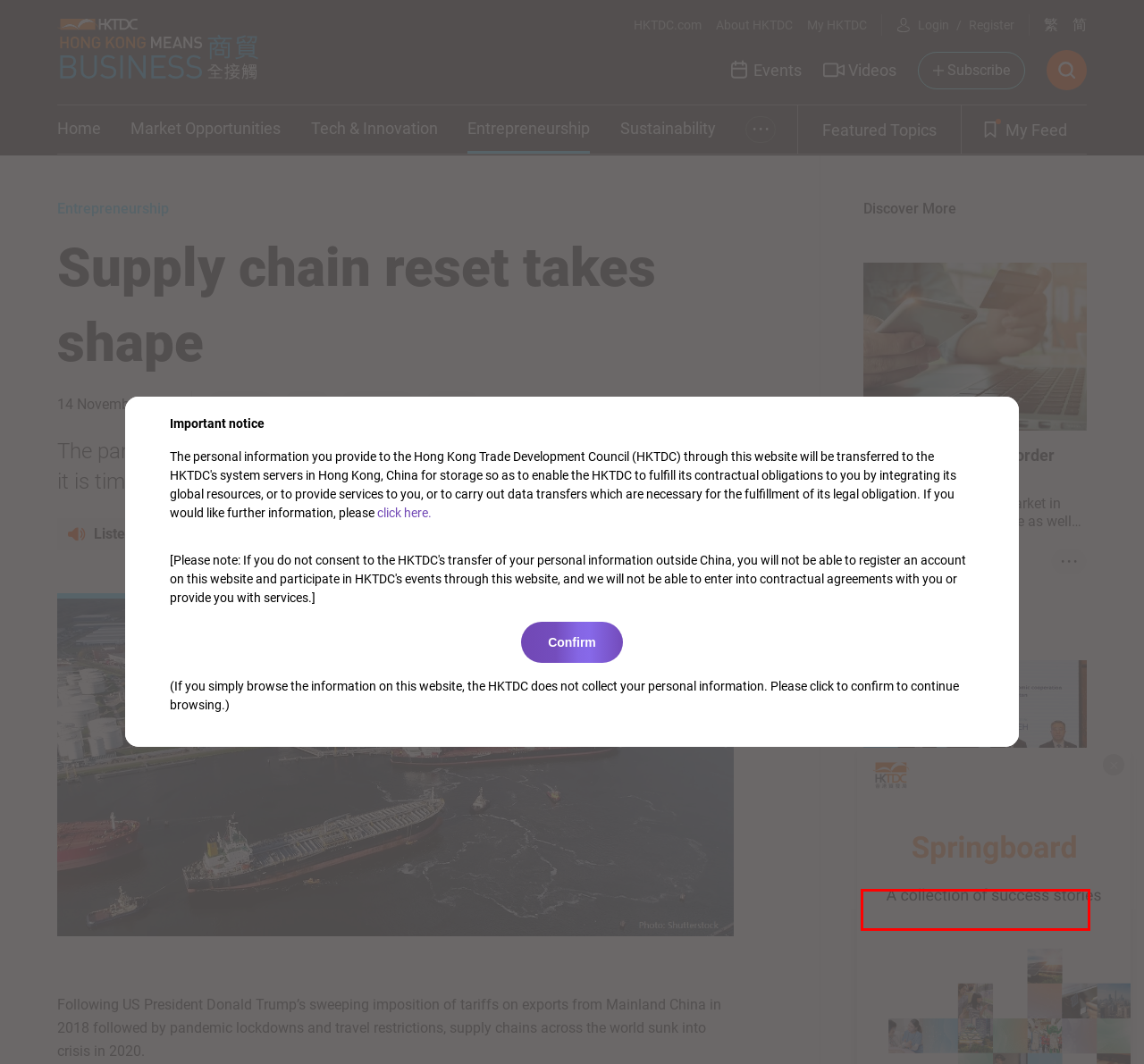Please look at the webpage screenshot and extract the text enclosed by the red bounding box.

In May, a Mainland-Hong Kong business delegation explored business opportunities along Belt and Road markets, embarking on the visits to Hungary and Kazakhstan, before returning via Xinjiang.